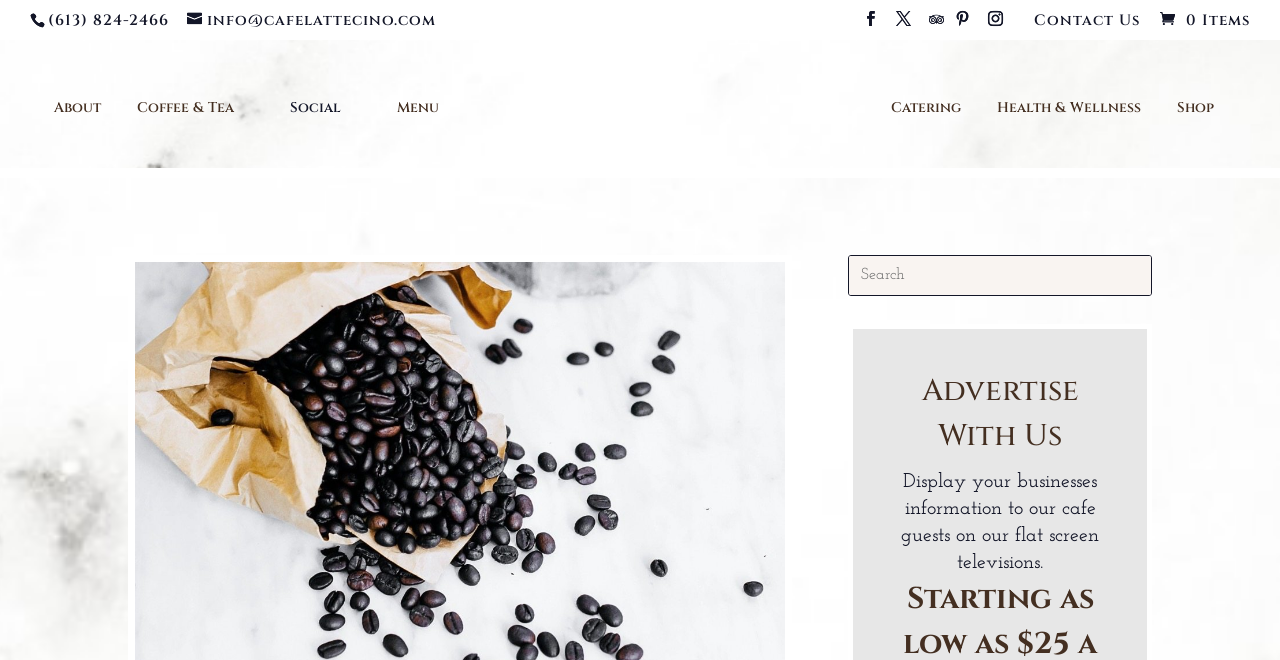Please pinpoint the bounding box coordinates for the region I should click to adhere to this instruction: "Search for a topic".

None